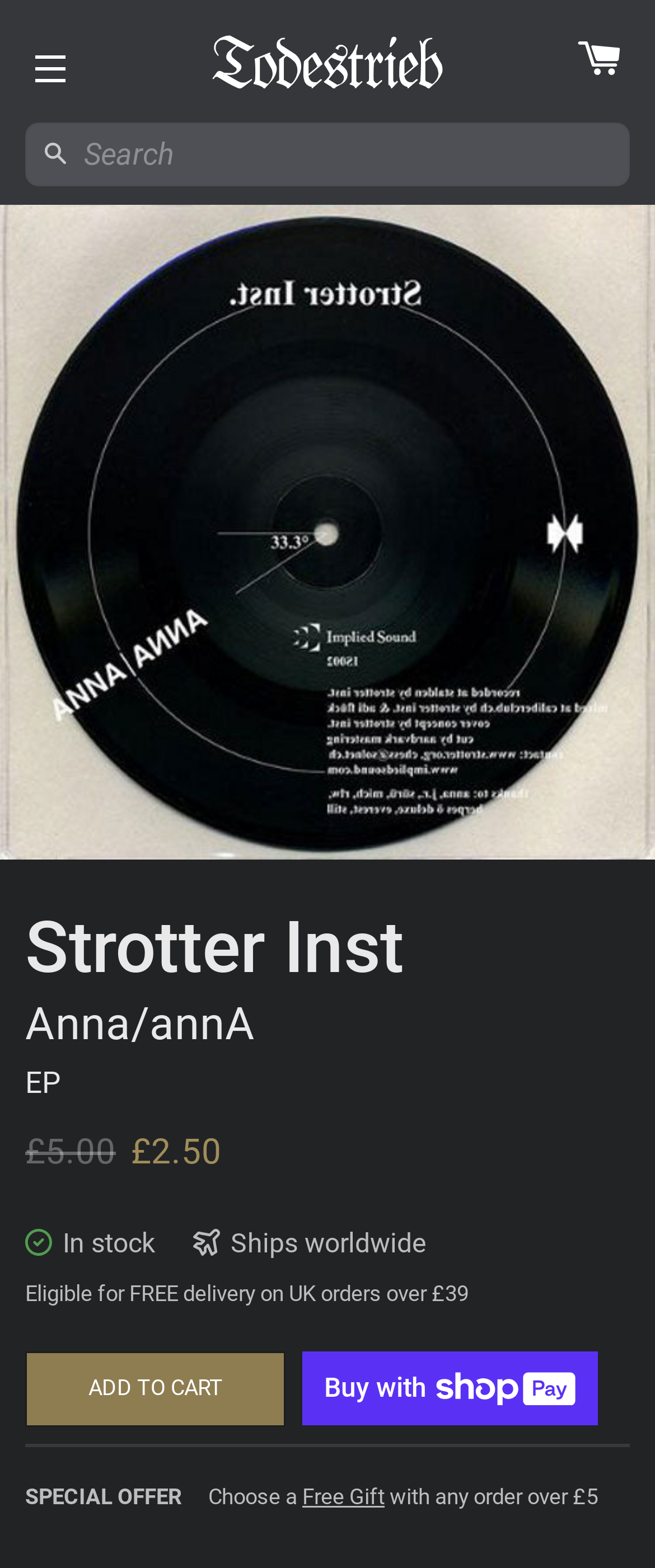Please give a short response to the question using one word or a phrase:
What is the name of the record label?

Todestrieb Records